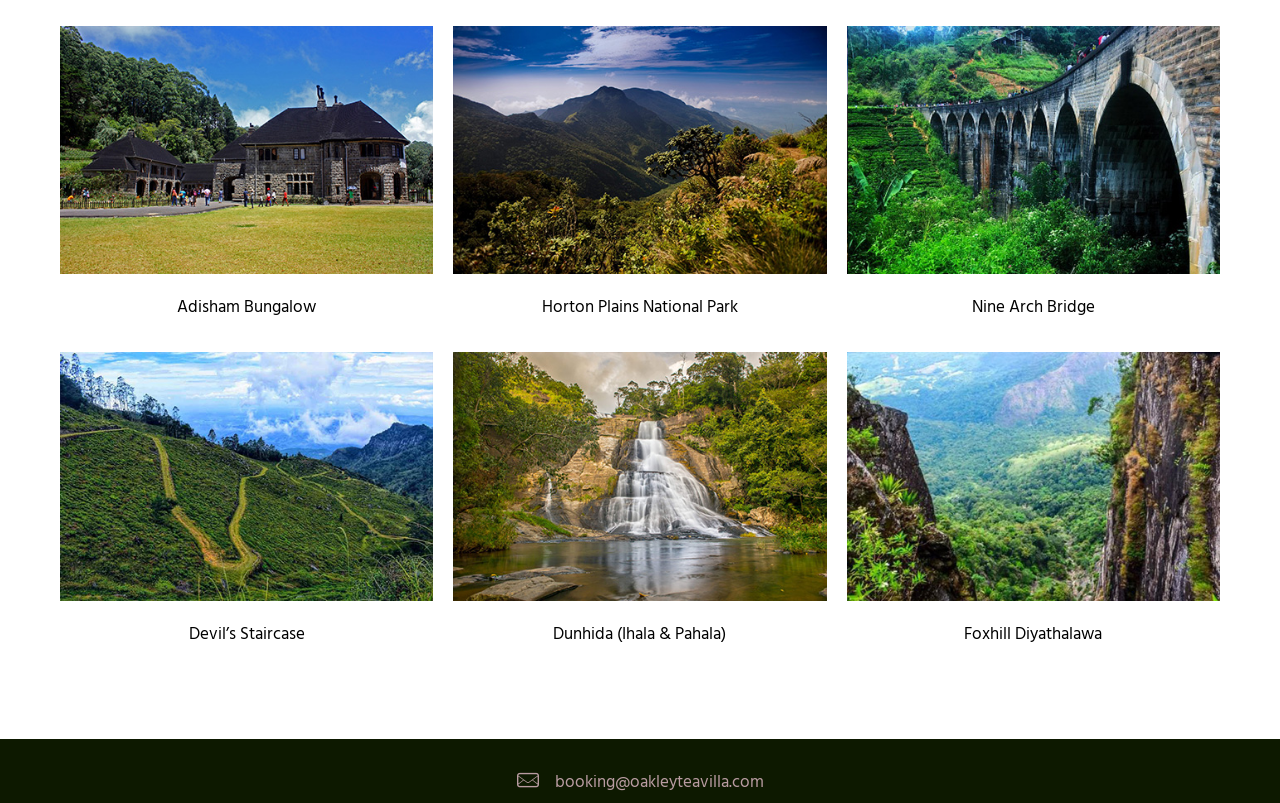Please pinpoint the bounding box coordinates for the region I should click to adhere to this instruction: "Contact via booking@oakleyteavilla.com".

[0.433, 0.958, 0.596, 0.992]